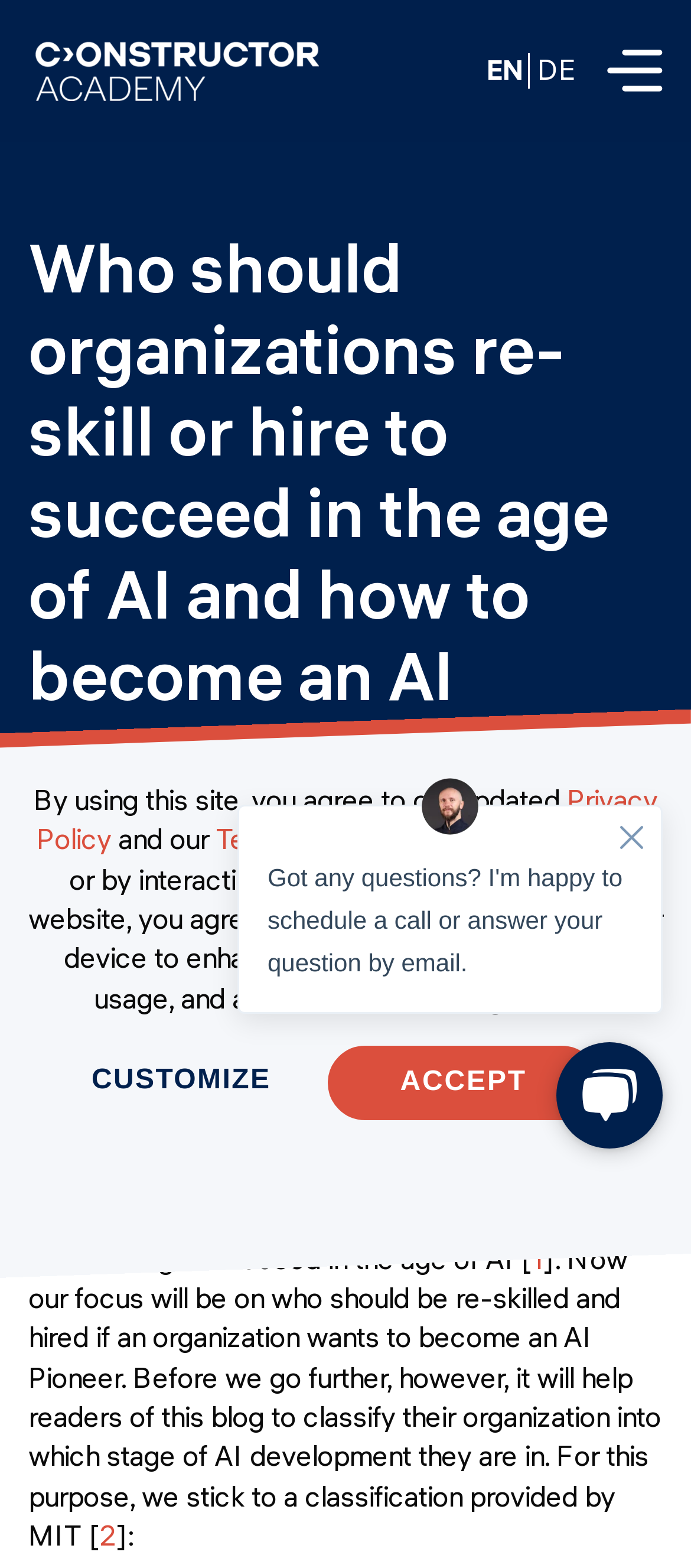How many links are listed under 'Corporate'?
Answer the question using a single word or phrase, according to the image.

4